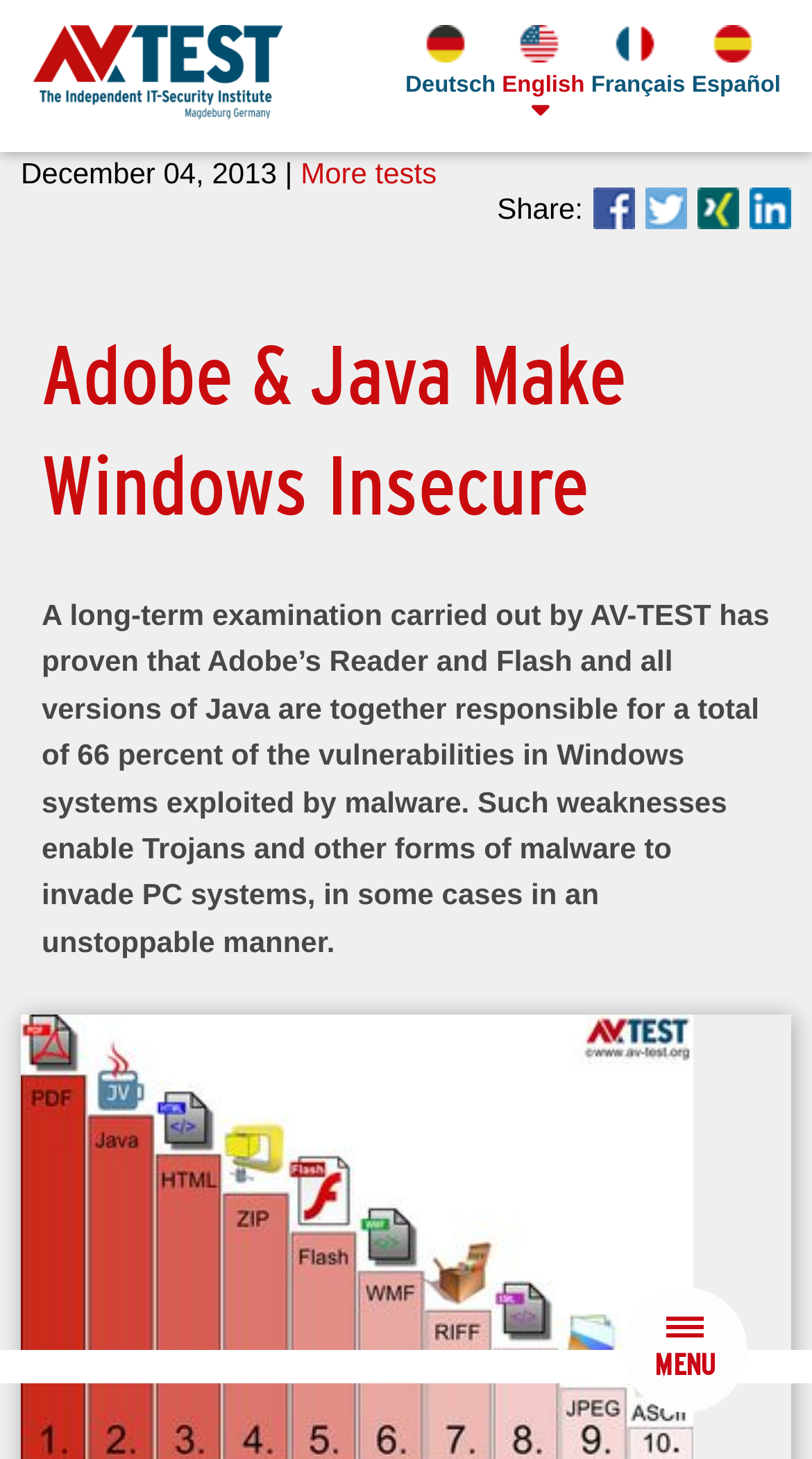What percentage of vulnerabilities are caused by Adobe, Java, and Flash?
Refer to the image and provide a thorough answer to the question.

According to the text on the webpage, 'A long-term examination carried out by AV-TEST has proven that Adobe’s Reader and Flash and all versions of Java are together responsible for a total of 66 percent of the vulnerabilities in Windows systems exploited by malware.' This information is presented in the main content section of the webpage.